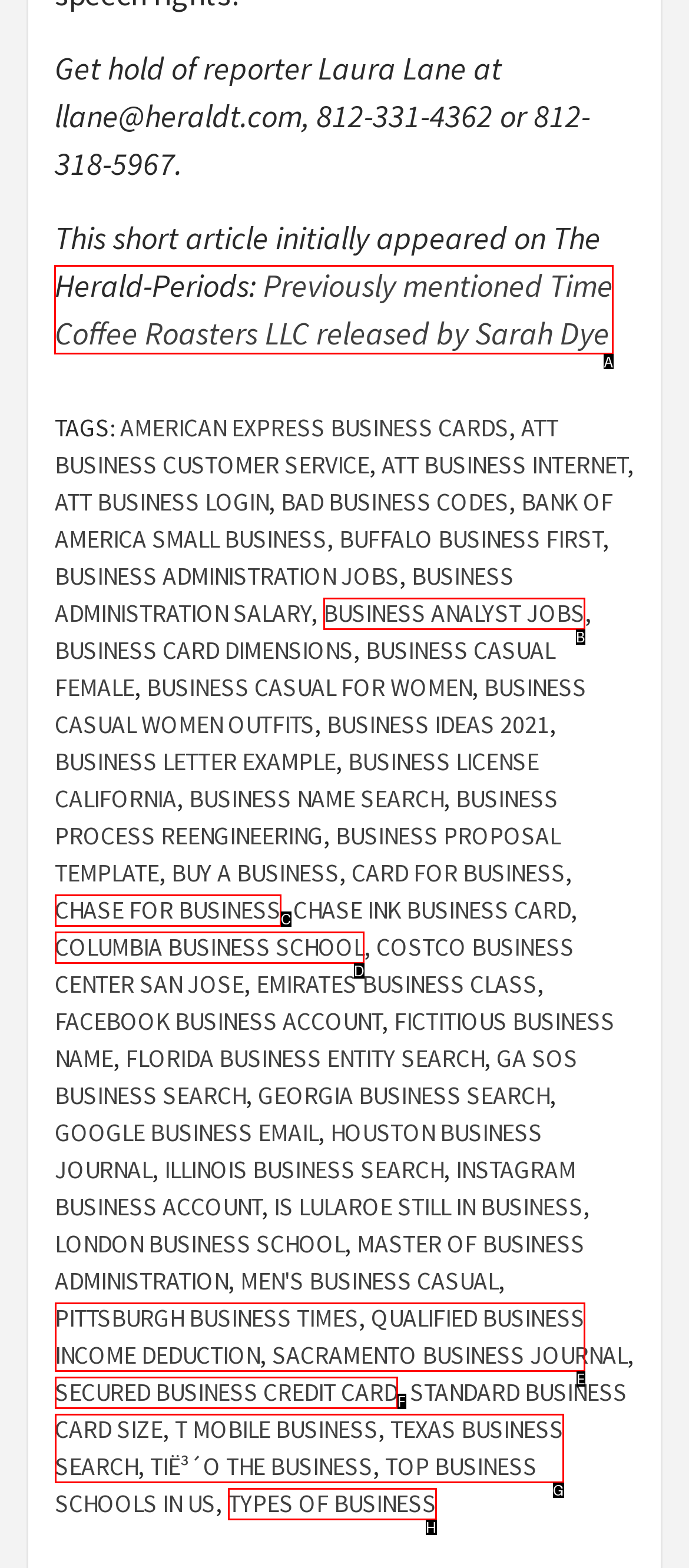Find the option you need to click to complete the following instruction: Read the article about Time Coffee Roasters LLC
Answer with the corresponding letter from the choices given directly.

A